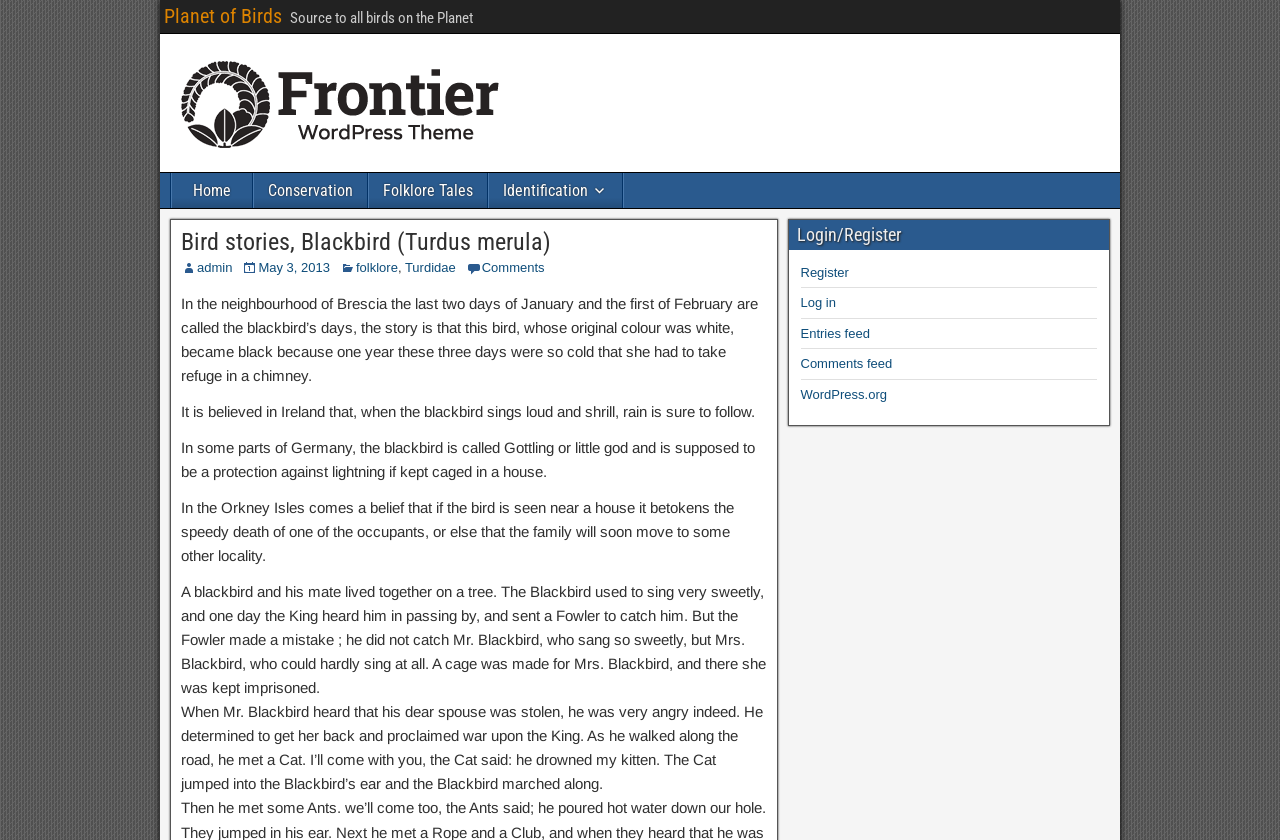Present a detailed account of what is displayed on the webpage.

The webpage is about bird stories, specifically focusing on the Blackbird (Turdus merula). At the top, there is a heading "Planet of Birds" with a link to the same name, accompanied by an image of the same name. Below this, there is a static text "Source to all birds on the Planet".

On the left side, there is a navigation menu labeled "Main Menu" with links to "Home", "Conservation", "Folklore Tales", and "Identification". Below this menu, there is a section with a heading "Bird stories, Blackbird (Turdus merula)" which contains several links, including "admin", "May 3, 2013", "folklore", "Turdidae", and "Comments".

The main content of the webpage is a collection of stories and folklore about blackbirds. There are five paragraphs of static text, each describing a different myth or legend about blackbirds. The stories are from various places, including Ireland, Germany, and the Orkney Isles.

On the right side, there is a sidebar labeled "Sidebar Right" with a heading "Login/Register" and links to "Register", "Log in", "Entries feed", "Comments feed", and "WordPress.org".